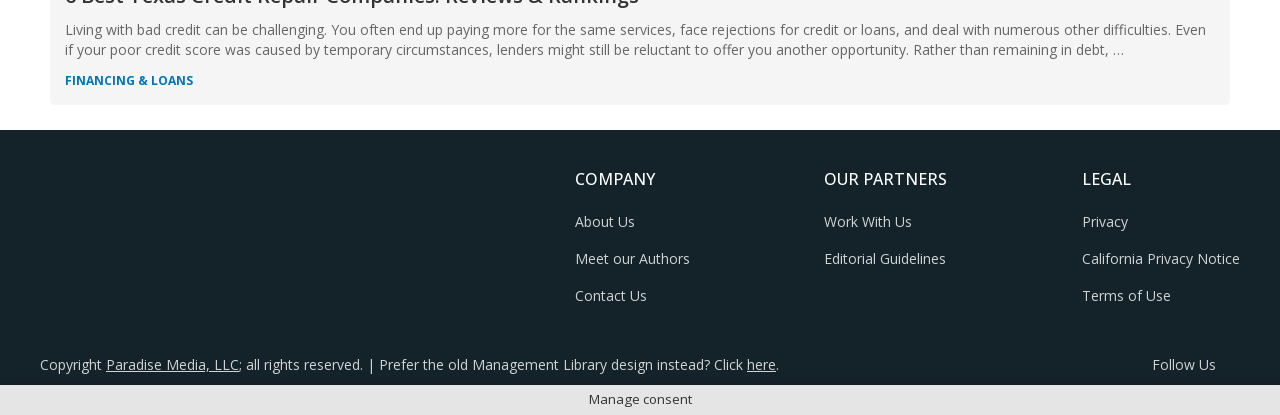What is the name of the company that owns this webpage?
Look at the screenshot and give a one-word or phrase answer.

Paradise Media, LLC